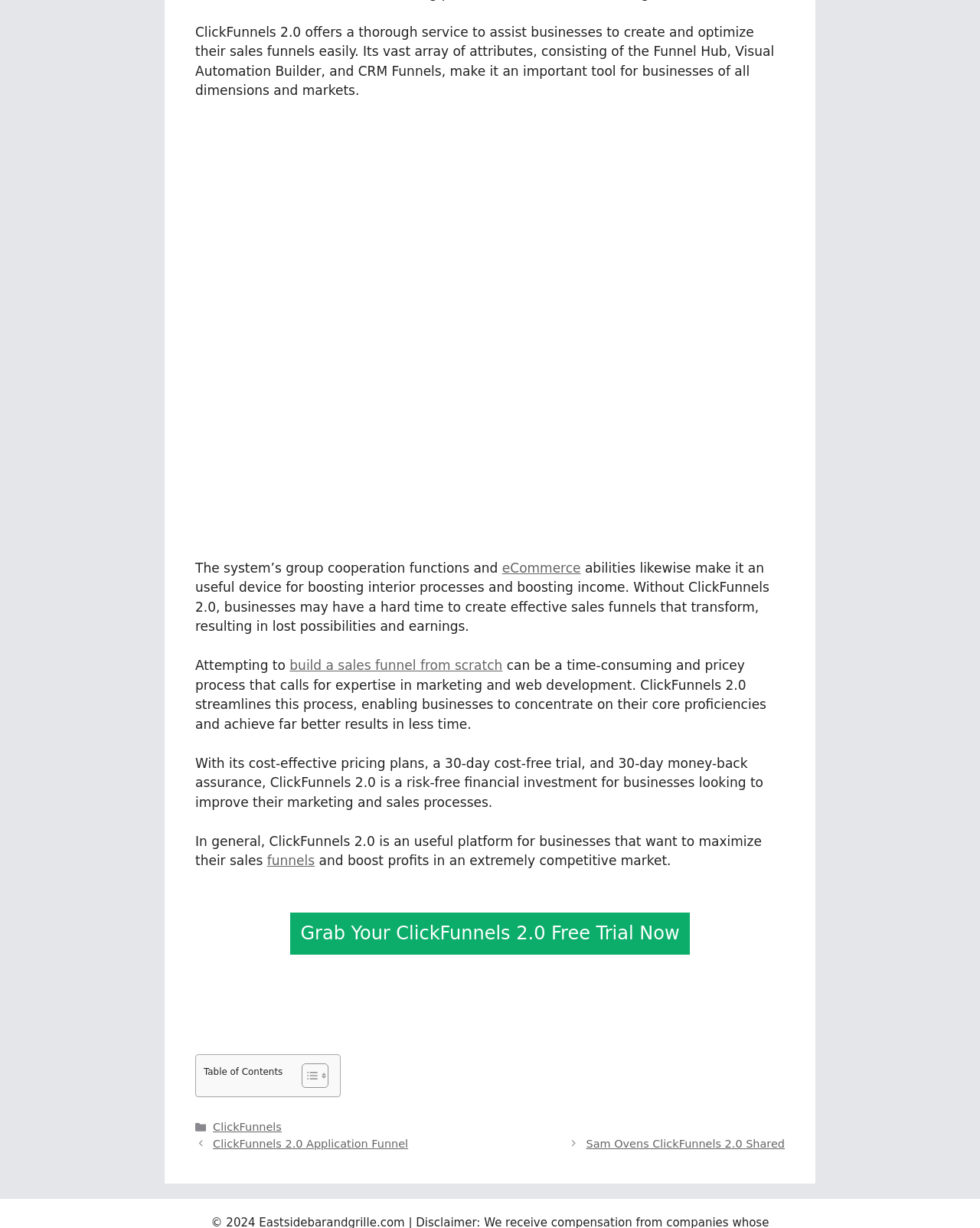Provide a short, one-word or phrase answer to the question below:
What is the author's name mentioned on the webpage?

Amit Sharma